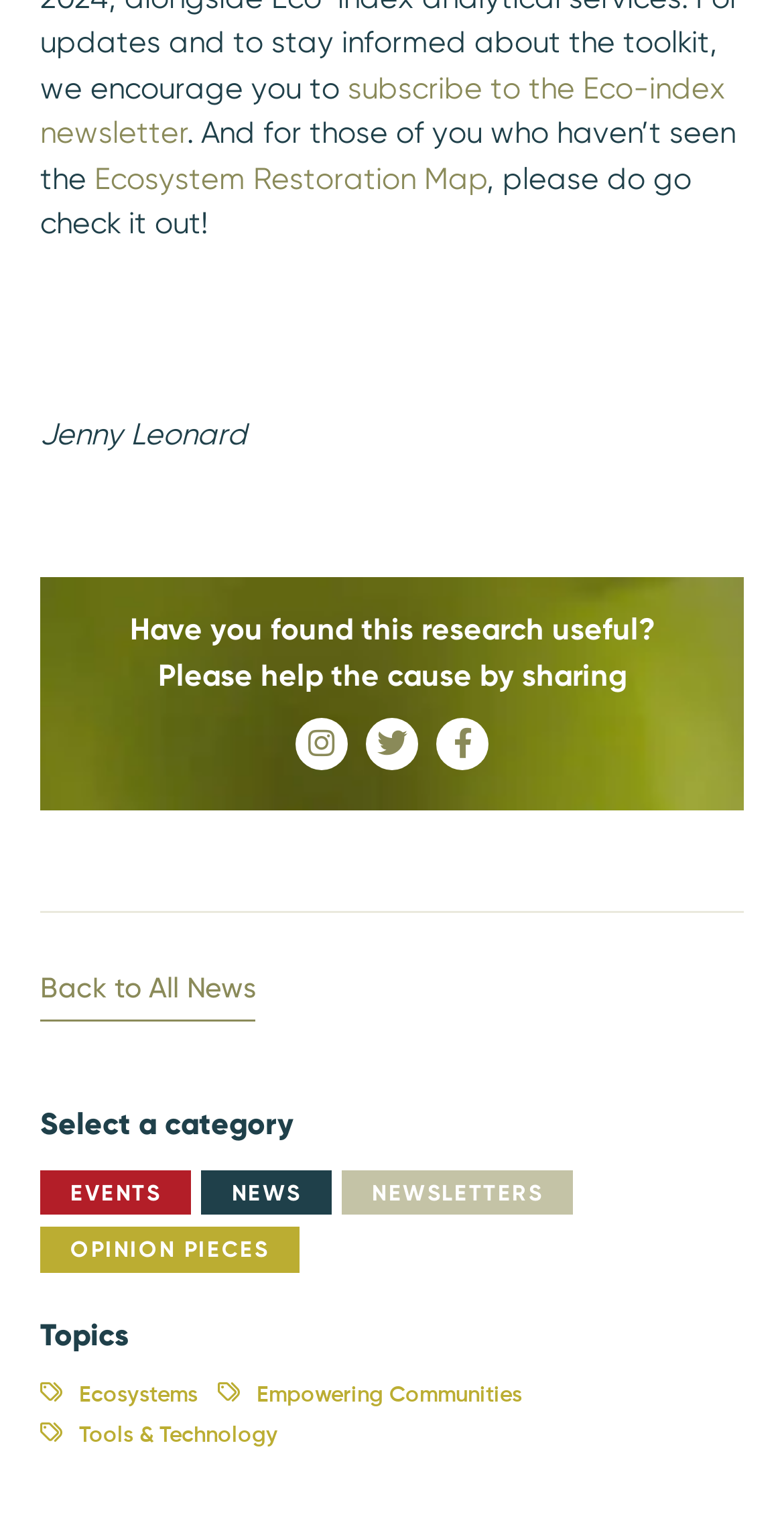Can you find the bounding box coordinates for the element to click on to achieve the instruction: "Subscribe to the Eco-index newsletter"?

[0.051, 0.045, 0.926, 0.098]